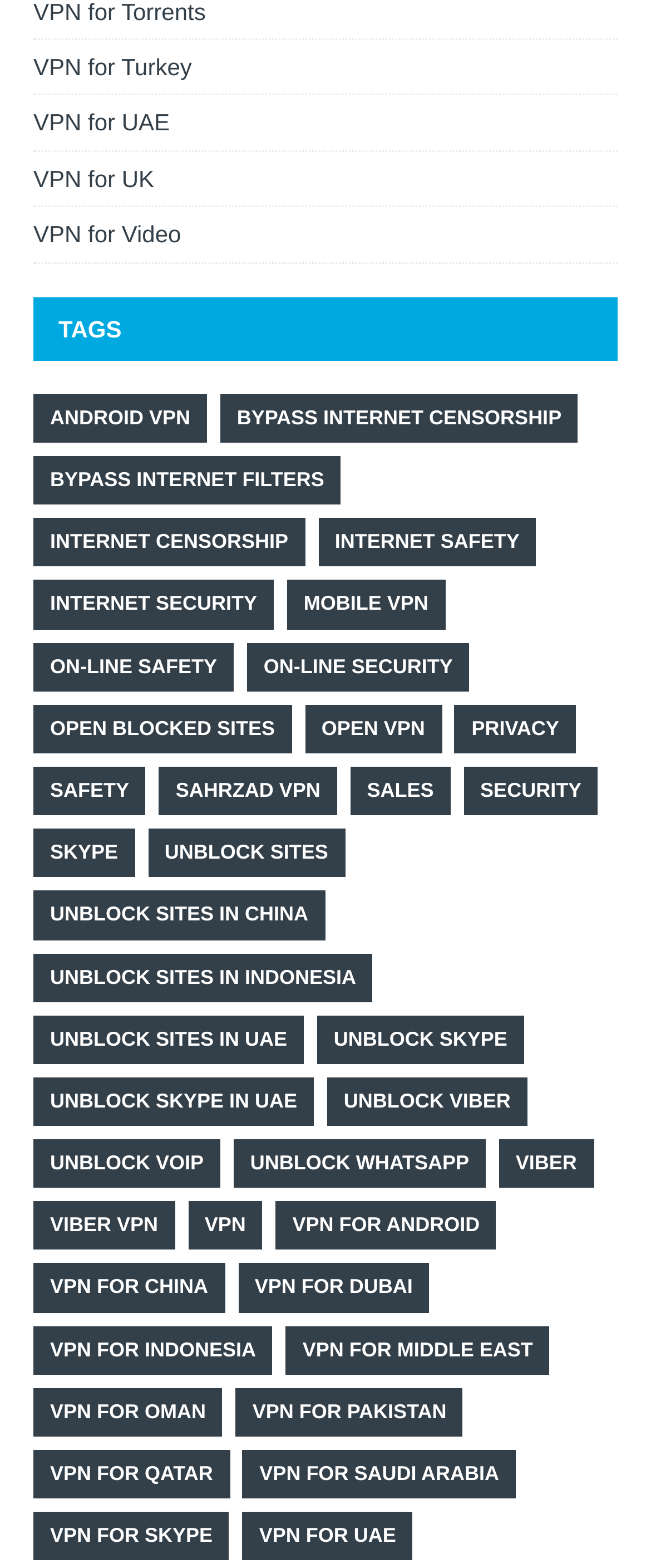Please locate the bounding box coordinates for the element that should be clicked to achieve the following instruction: "read more about New Beginnings Ritual". Ensure the coordinates are given as four float numbers between 0 and 1, i.e., [left, top, right, bottom].

None